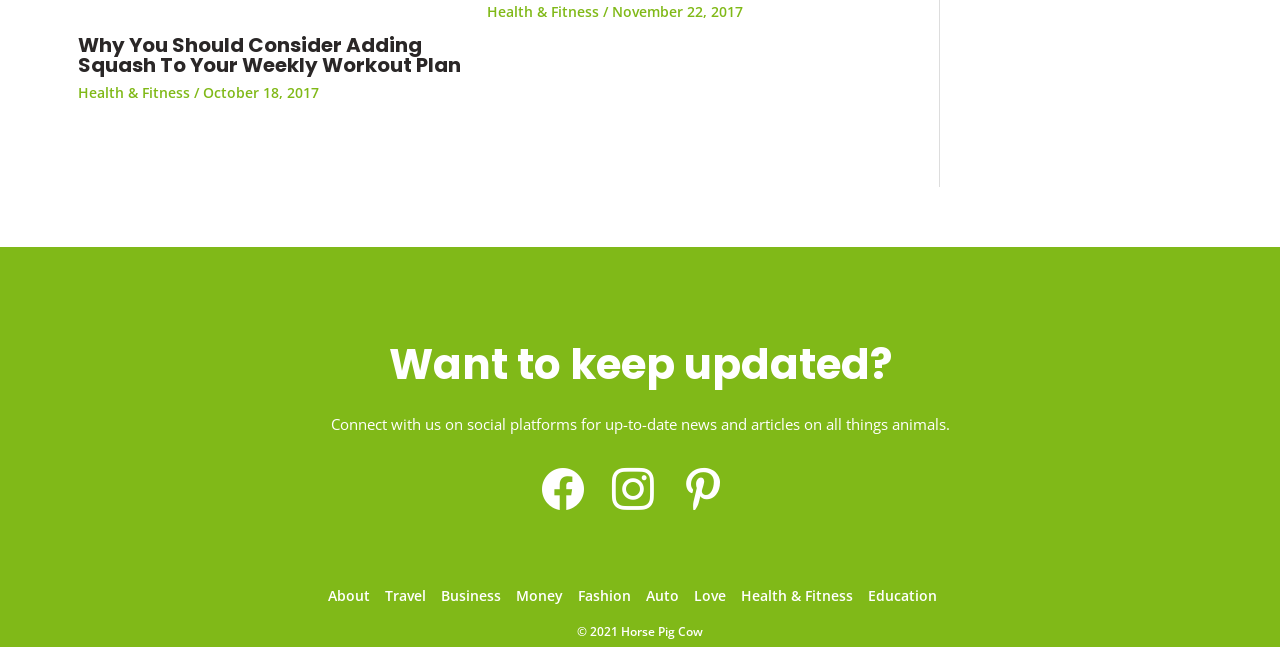Extract the bounding box for the UI element that matches this description: "Travel".

[0.301, 0.906, 0.333, 0.936]